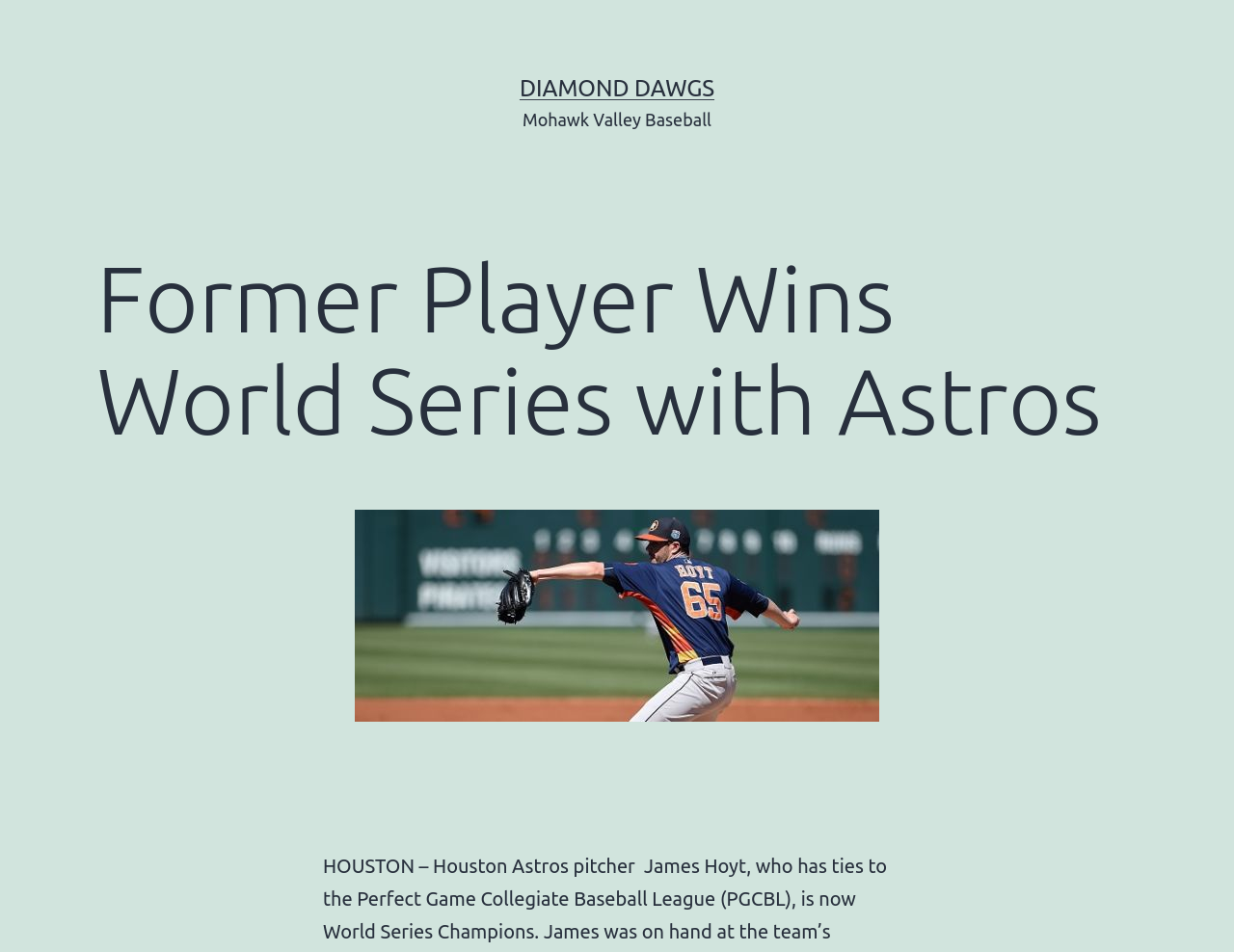What is the title or heading displayed on the webpage?

Former Player Wins World Series with Astros